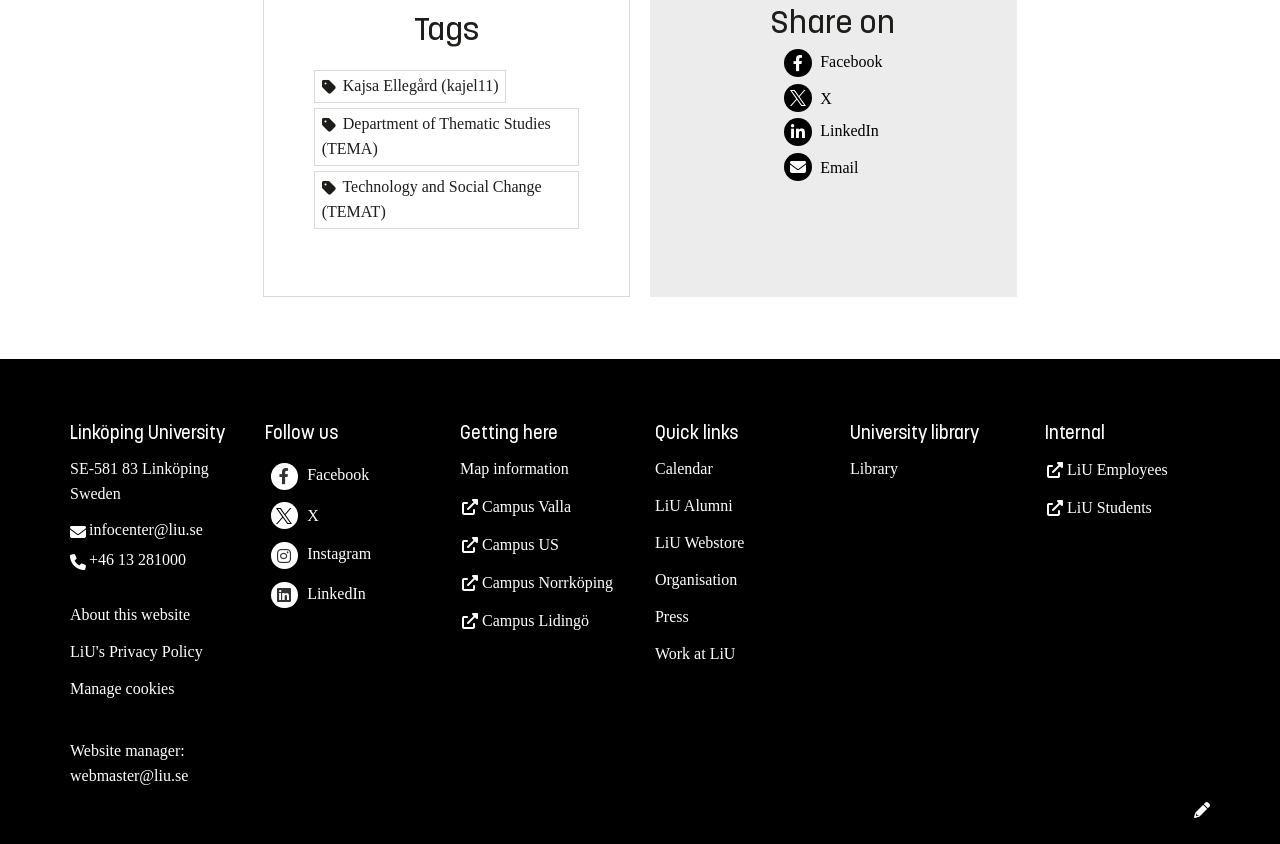Find the bounding box coordinates of the element I should click to carry out the following instruction: "Share on Facebook".

[0.613, 0.051, 0.689, 0.092]